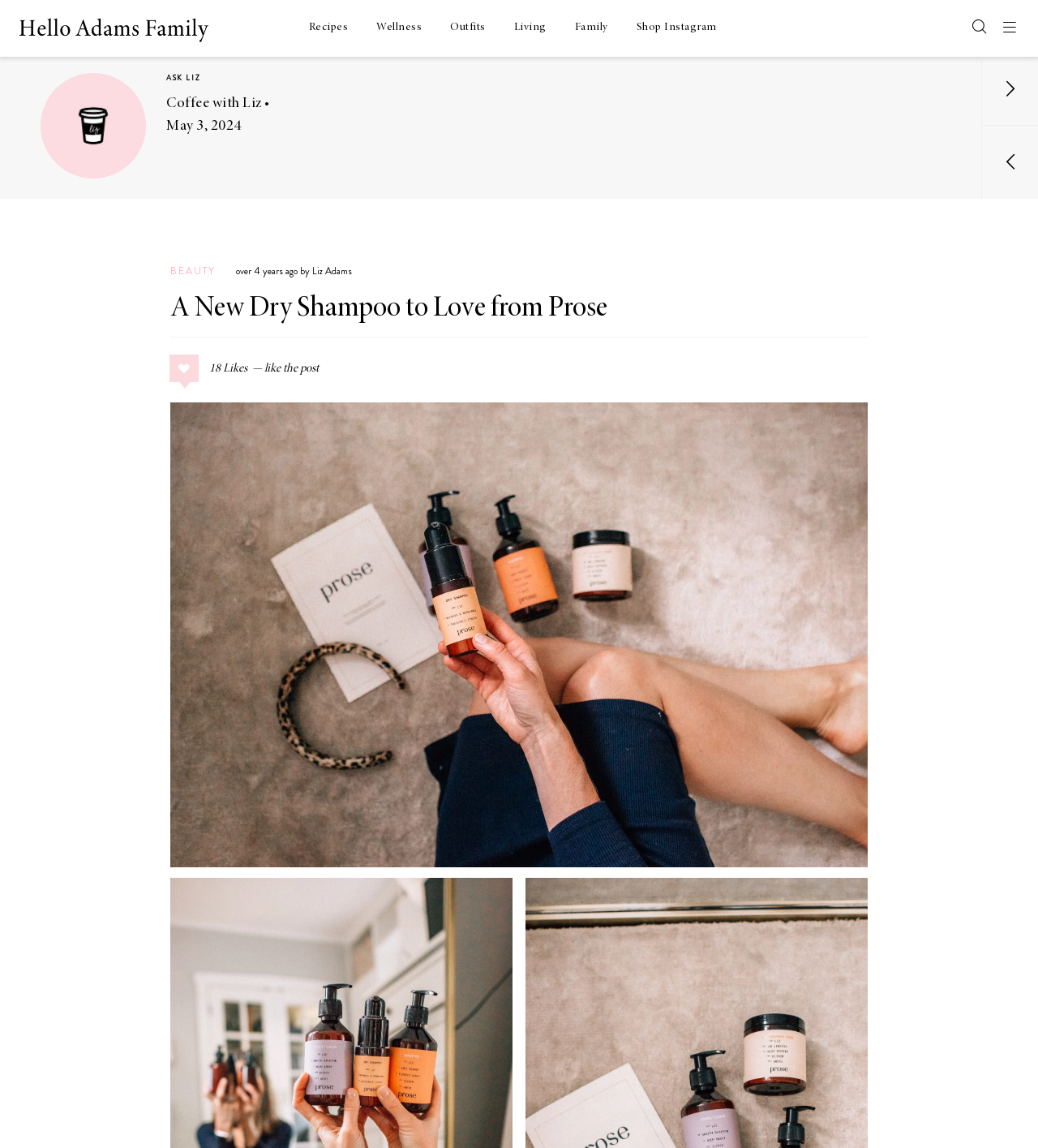Please identify the bounding box coordinates of the element that needs to be clicked to perform the following instruction: "Go to the 'Wellness' page".

[0.359, 0.001, 0.411, 0.05]